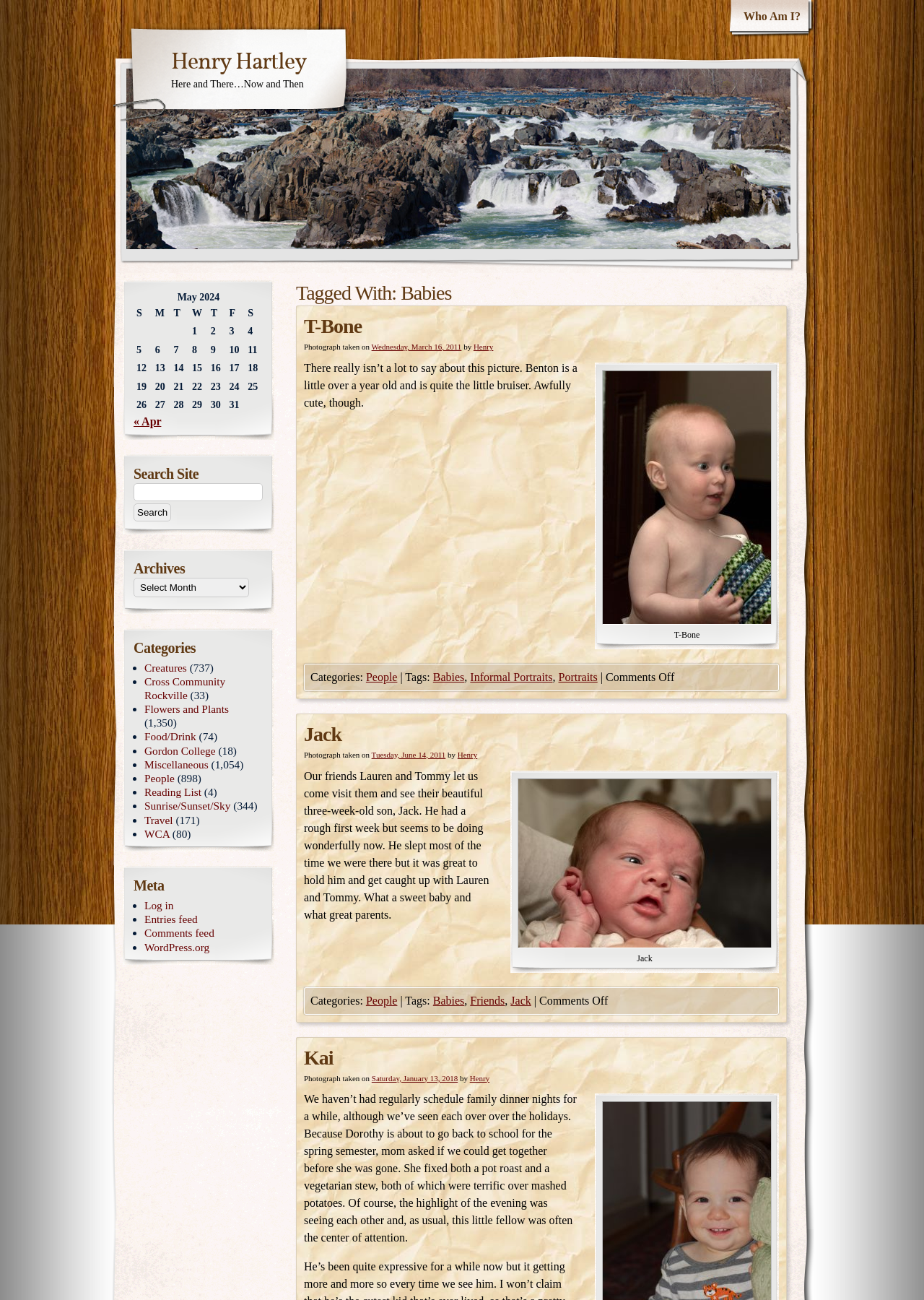Use a single word or phrase to respond to the question:
What is the name of the month displayed in the calendar table?

May